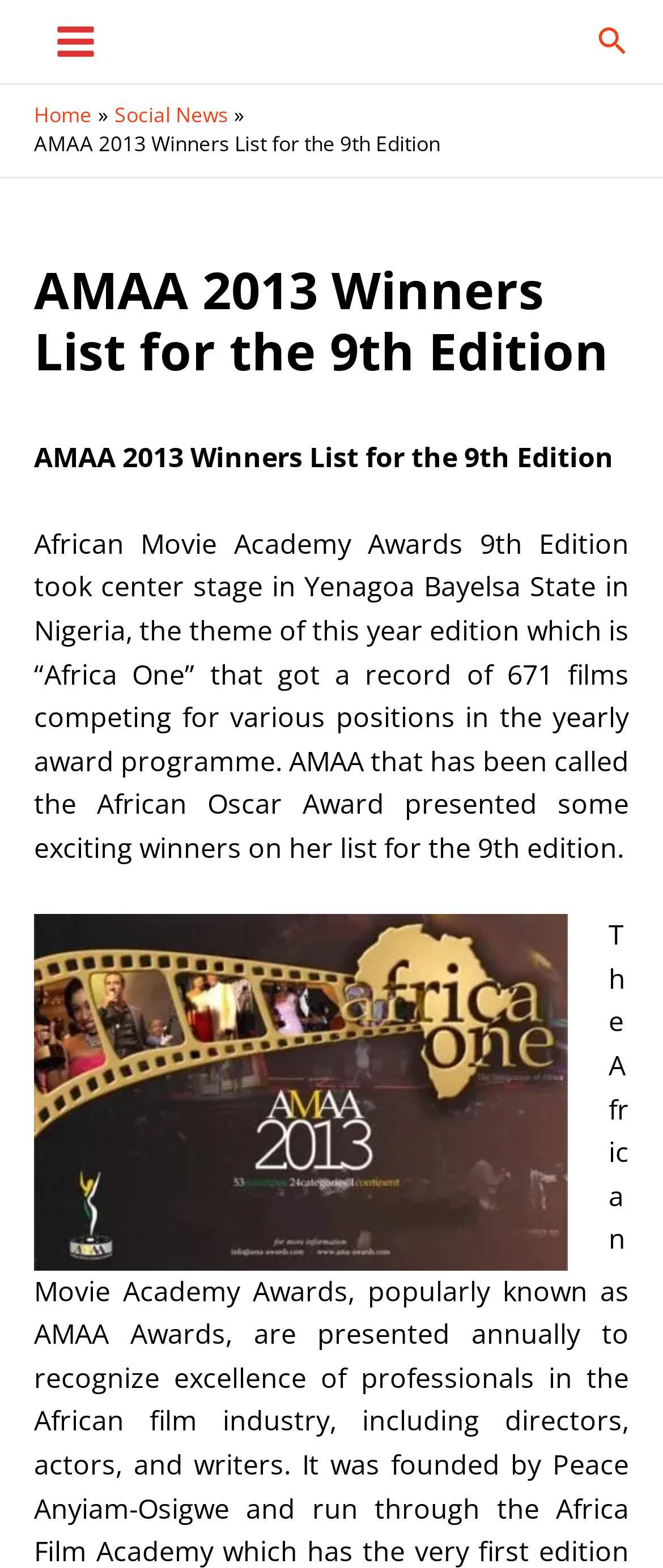How many films competed for various positions in the 9th edition of AMAA?
Please utilize the information in the image to give a detailed response to the question.

The number of films that competed for various positions in the 9th edition of AMAA can be found in the paragraph of text that describes the event. It states that '671 films competing for various positions in the yearly award programme'.